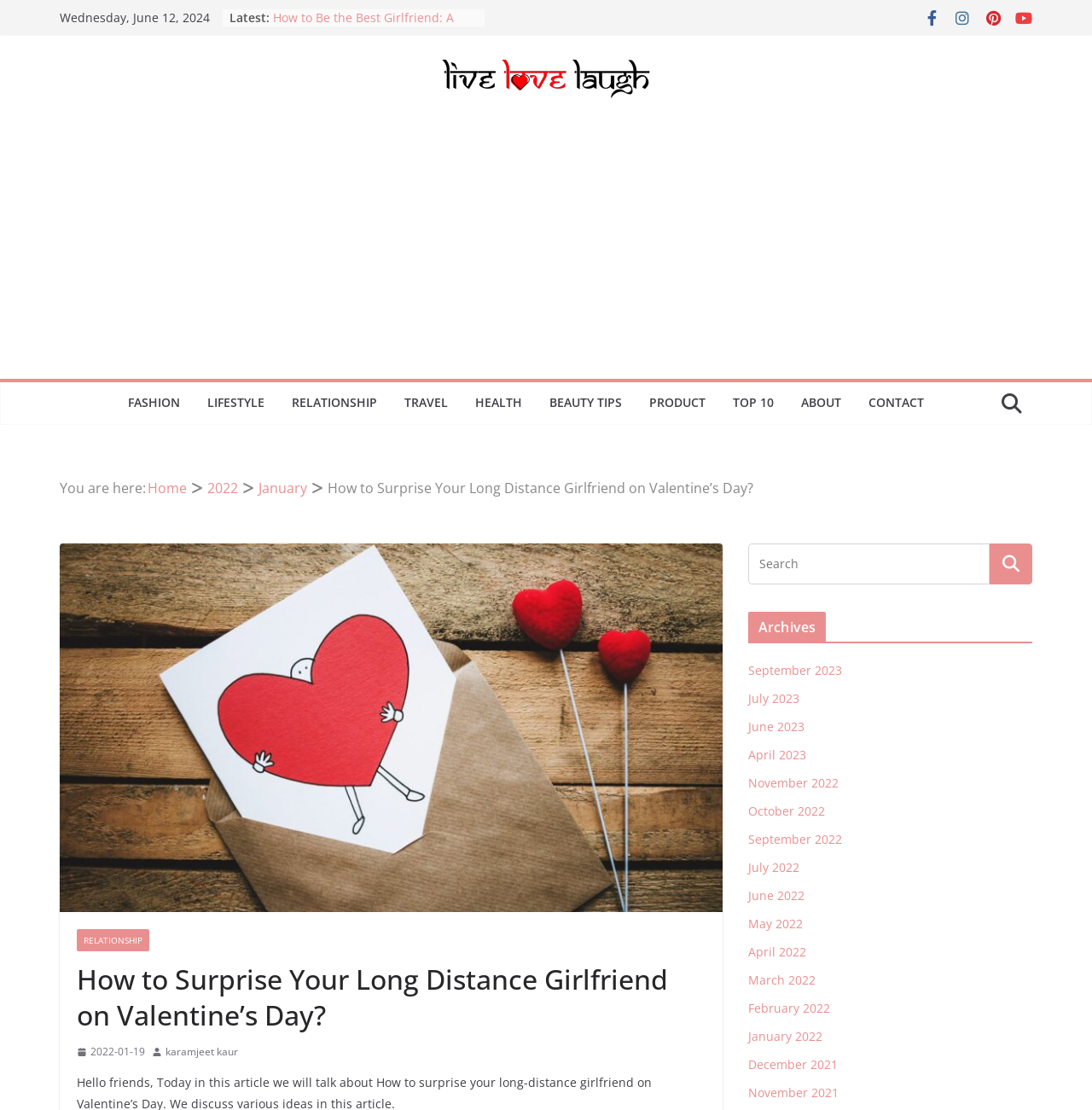Based on the element description "aria-label="Advertisement" name="aswift_1" title="Advertisement"", predict the bounding box coordinates of the UI element.

[0.031, 0.119, 0.969, 0.334]